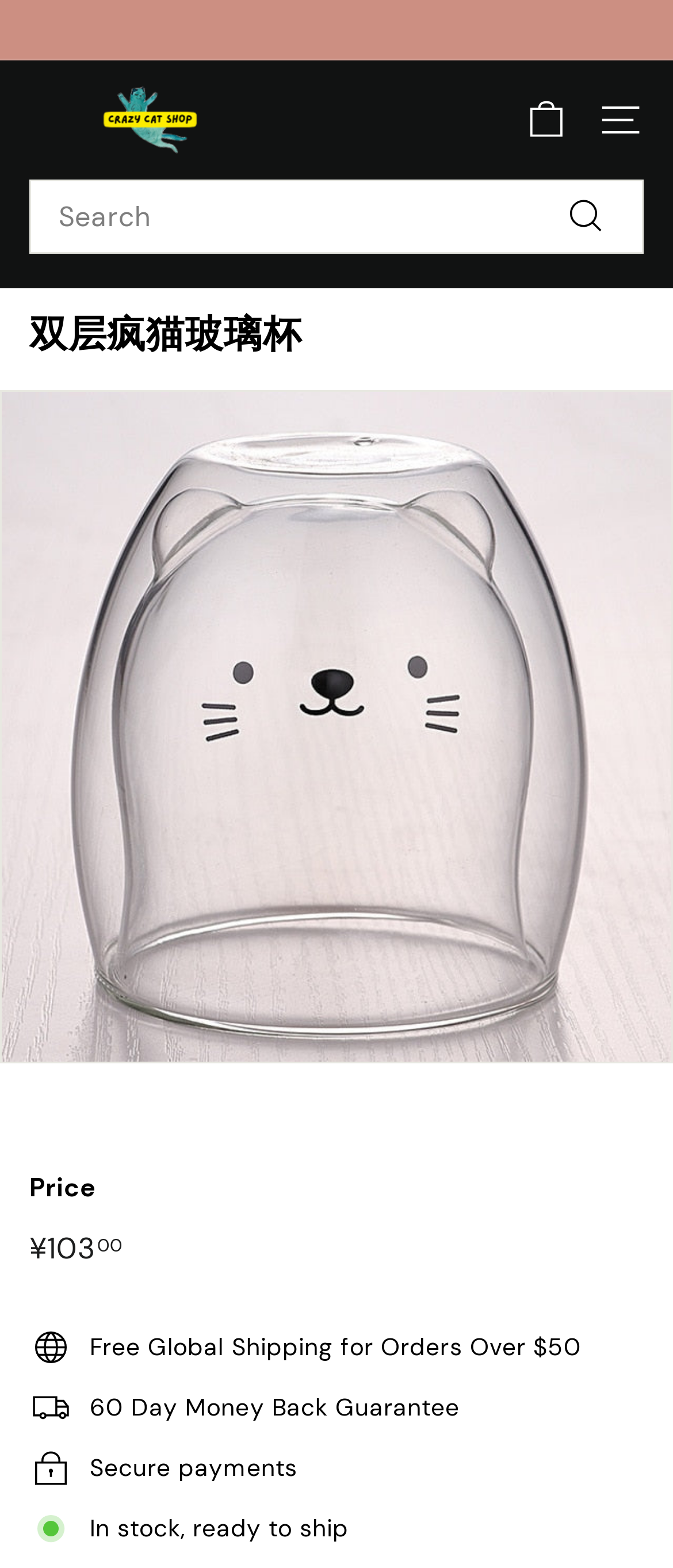What is the benefit of ordering over $50?
Look at the image and answer with only one word or phrase.

Free Global Shipping